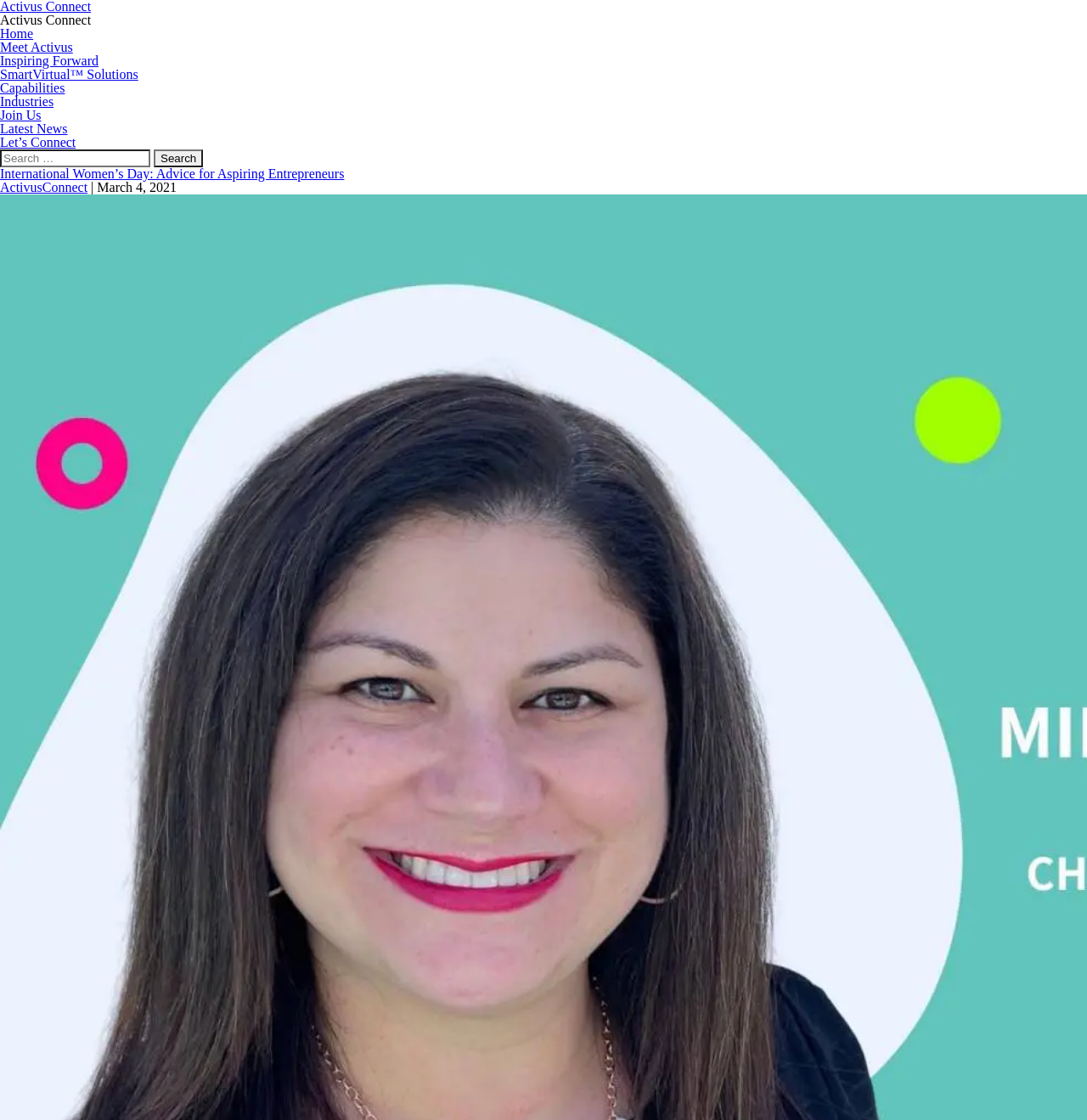What is the date of the article?
Please look at the screenshot and answer using one word or phrase.

March 4, 2021